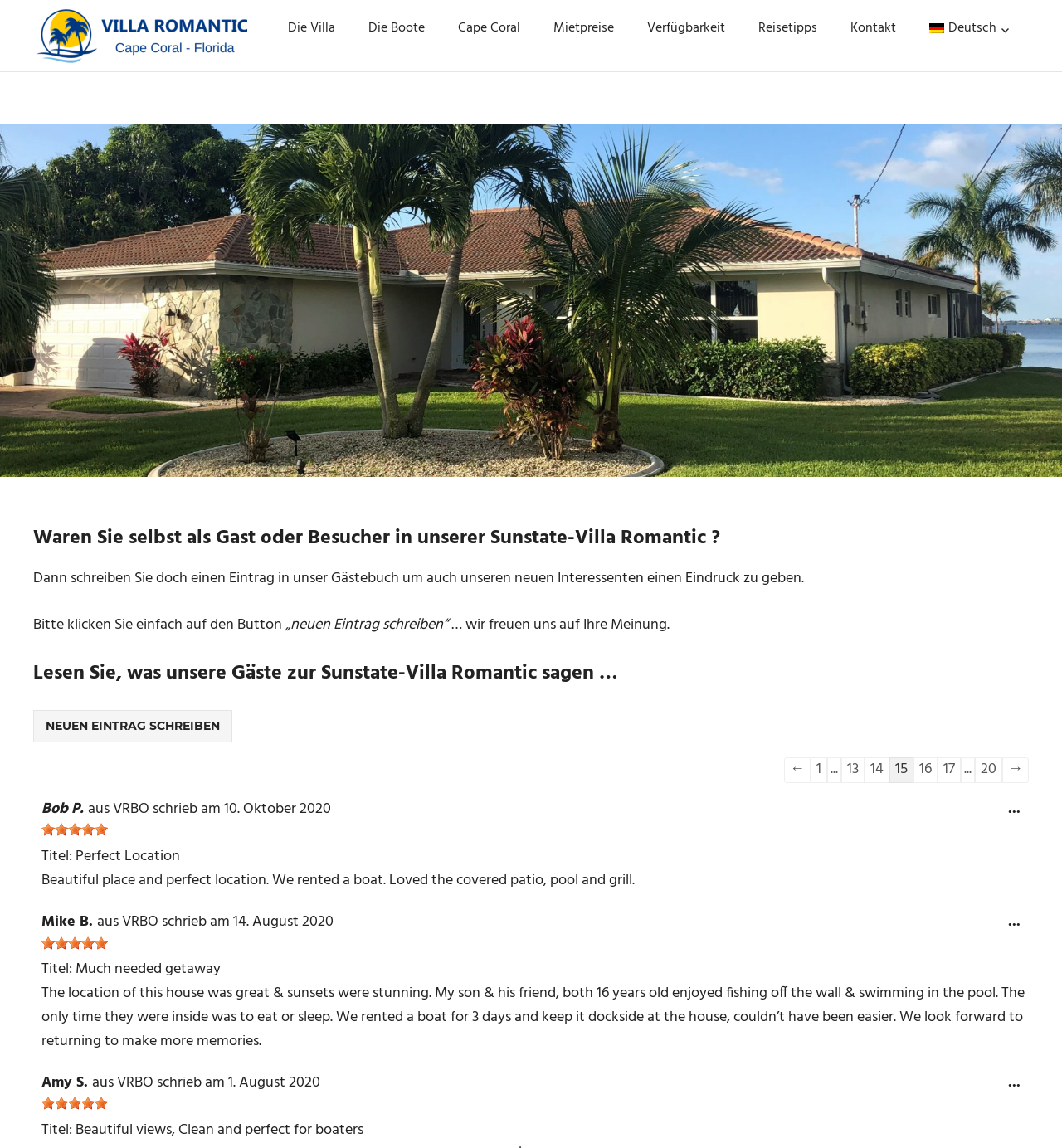What is the navigation function of the links '←', '1', '2', ..., '→'?
Kindly give a detailed and elaborate answer to the question.

The links '←', '1', '2', ..., '→' are located at the bottom of the webpage and serve as a navigation function to move through the list of guest reviews.